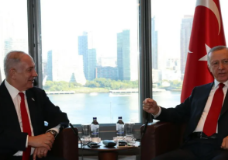Use a single word or phrase to answer the question:
What is the context of their meeting?

Turkish